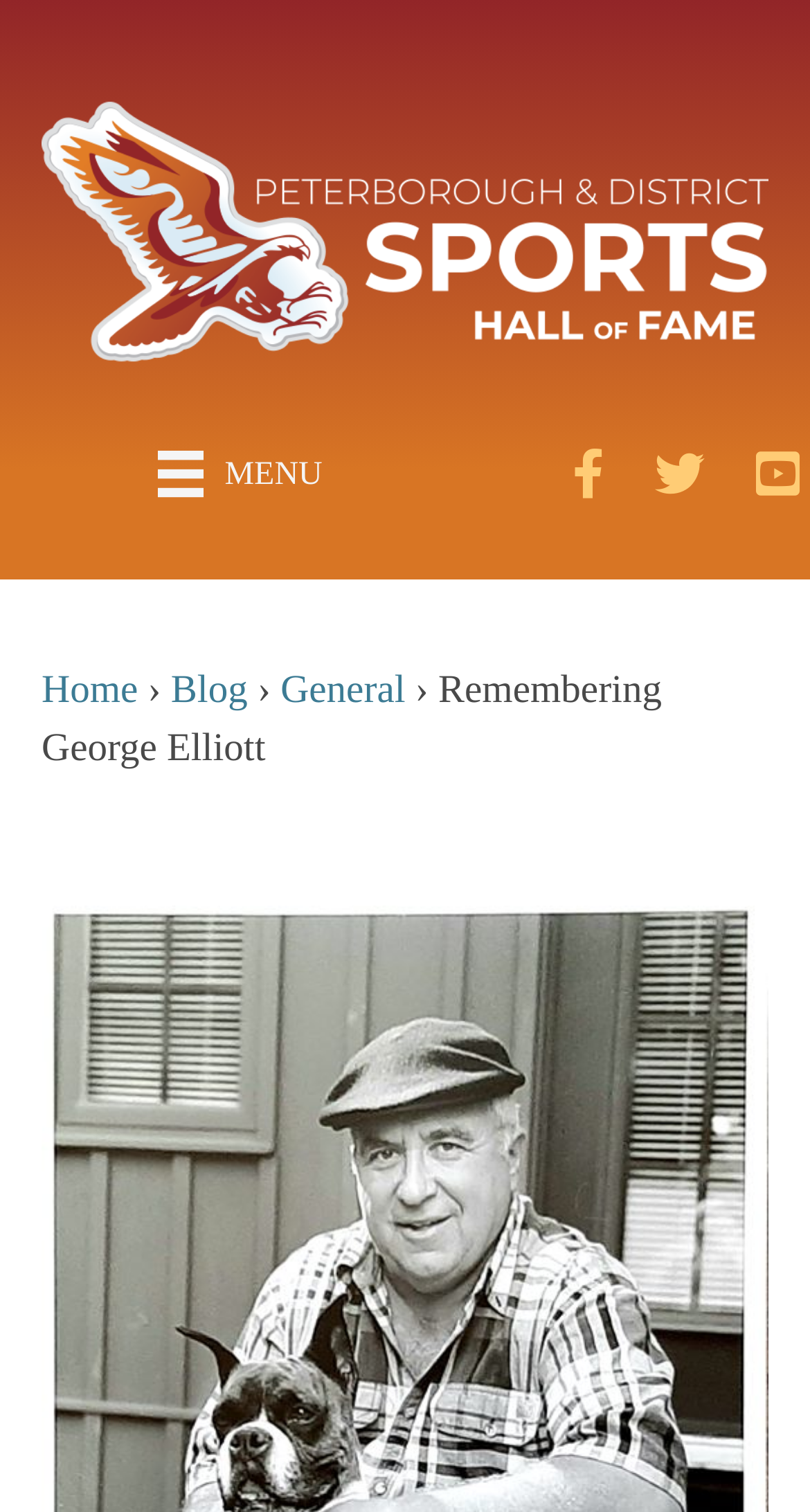What is the main topic of the current webpage?
Please ensure your answer to the question is detailed and covers all necessary aspects.

The main topic is indicated by the static text 'Remembering George Elliott' which is prominently displayed on the webpage, suggesting that the webpage is dedicated to remembering George Elliott.